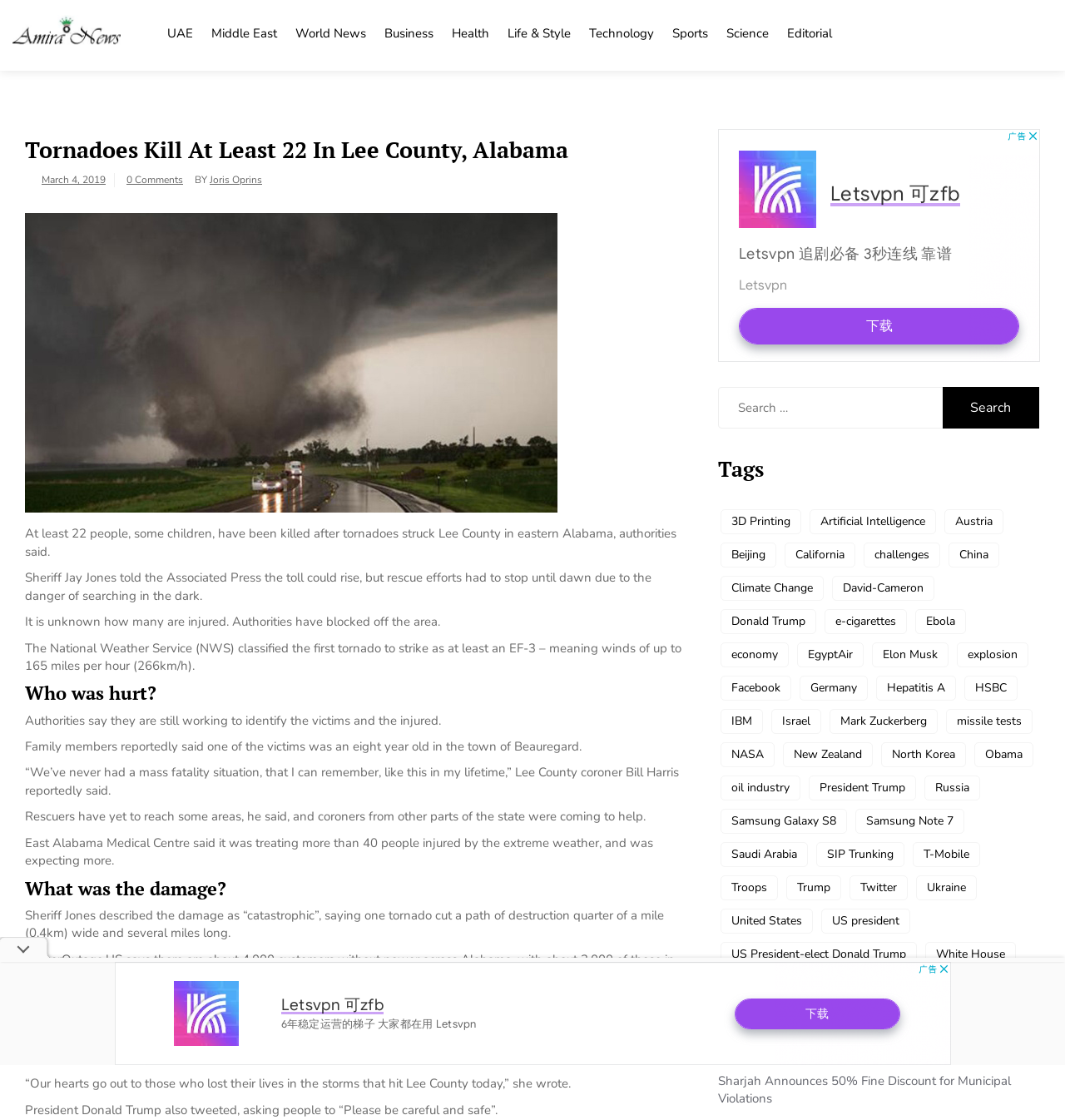Using a single word or phrase, answer the following question: 
What is the name of the sheriff who commented on the toll?

Jay Jones